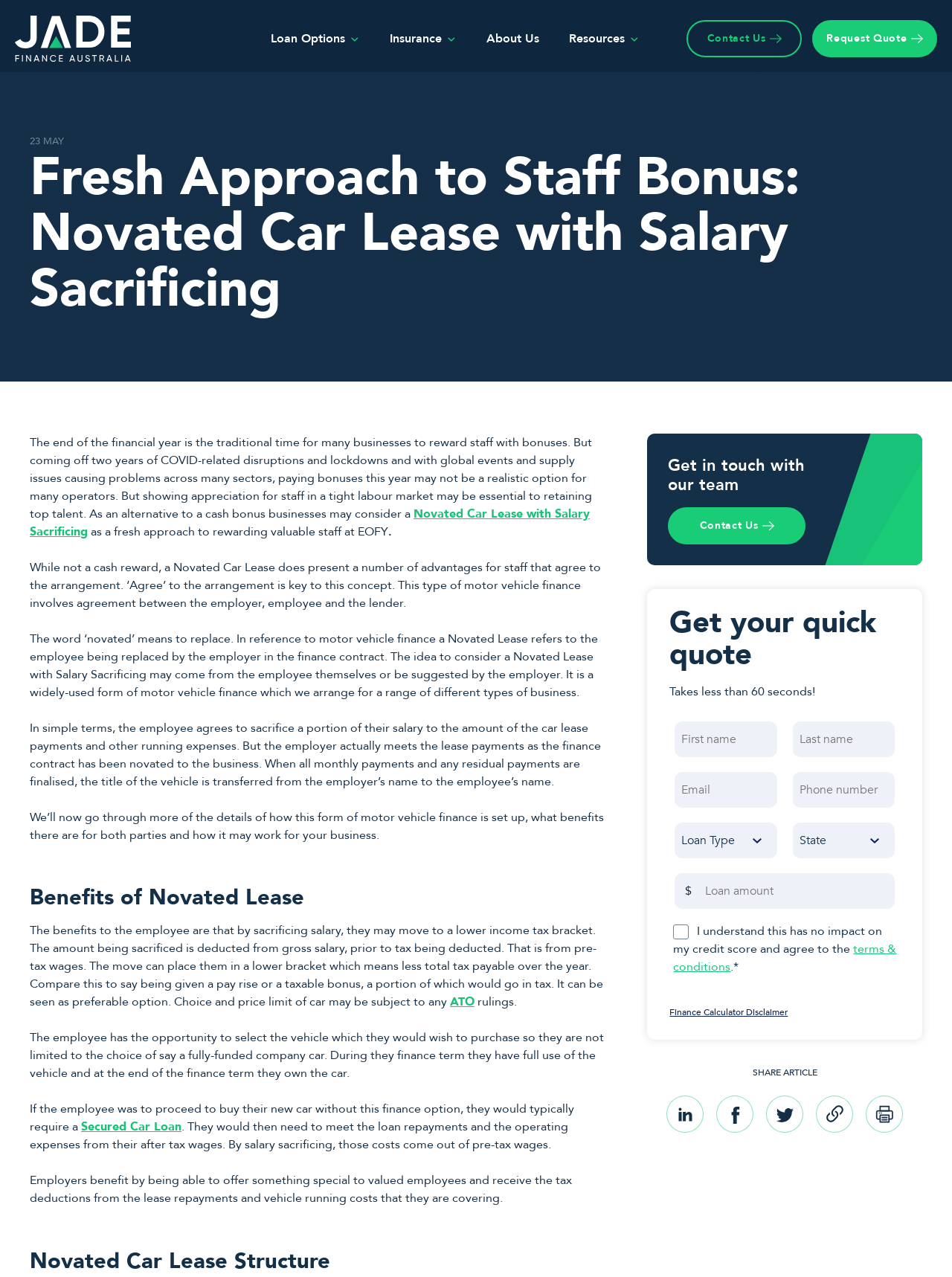Locate the coordinates of the bounding box for the clickable region that fulfills this instruction: "Contact Us".

[0.503, 0.018, 0.574, 0.042]